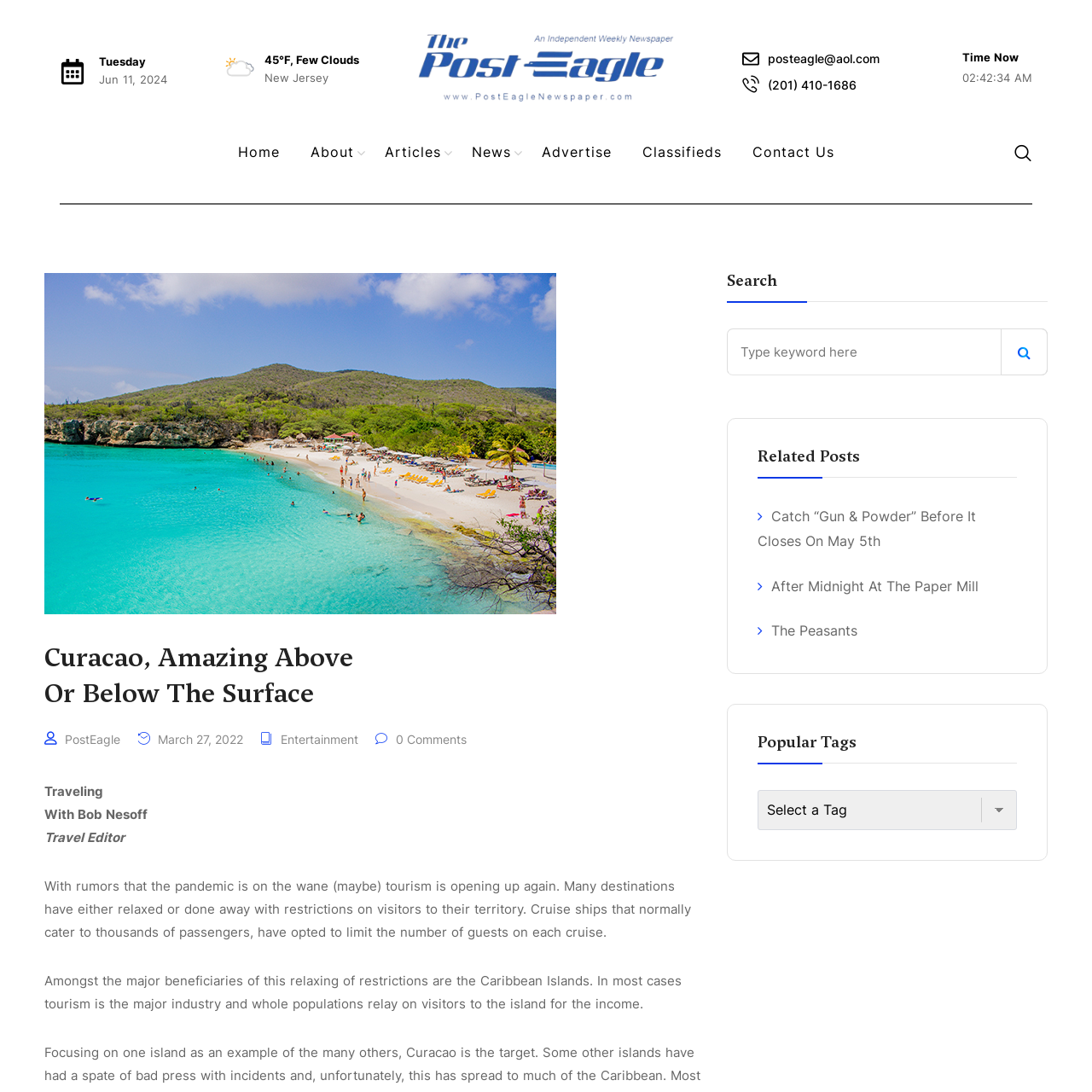Determine the bounding box of the UI component based on this description: "name="s" placeholder="Type keyword here"". The bounding box coordinates should be four float values between 0 and 1, i.e., [left, top, right, bottom].

[0.666, 0.301, 0.959, 0.344]